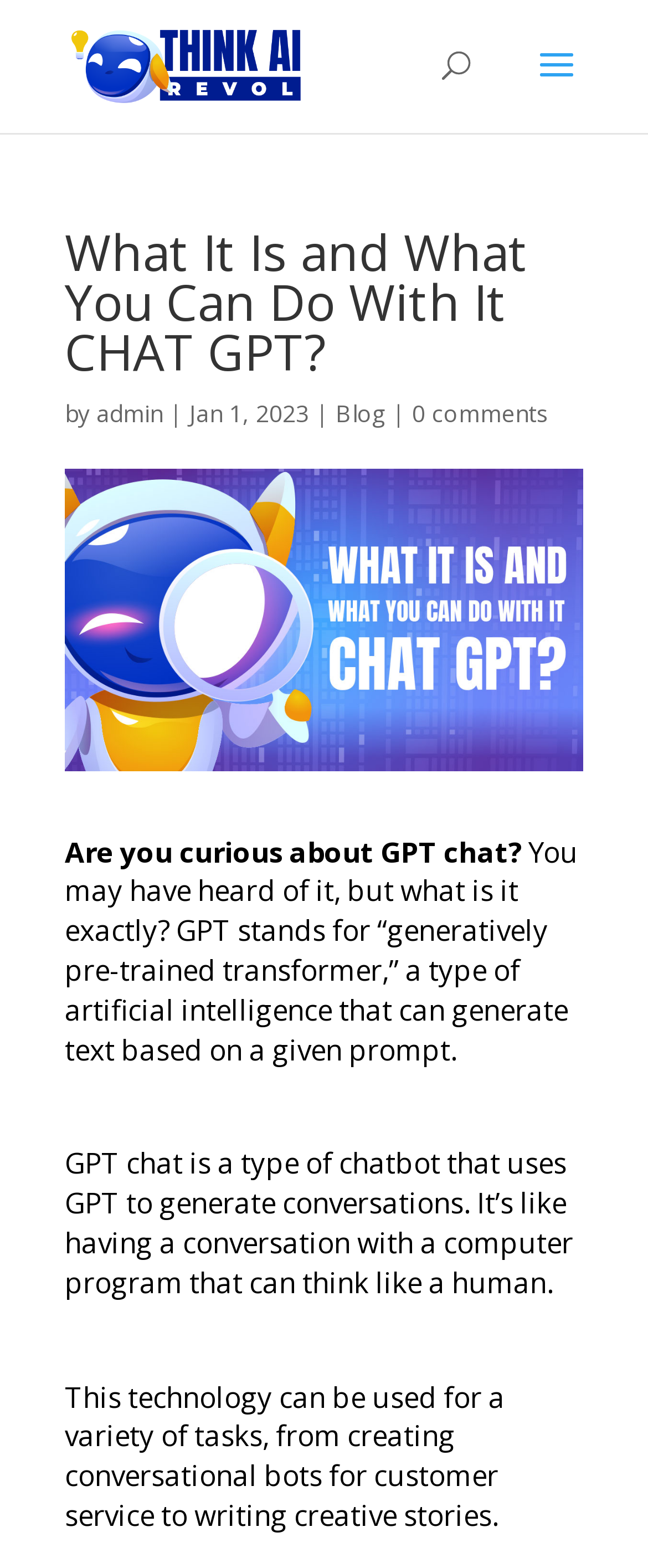Show the bounding box coordinates for the HTML element as described: "admin".

[0.149, 0.253, 0.251, 0.273]